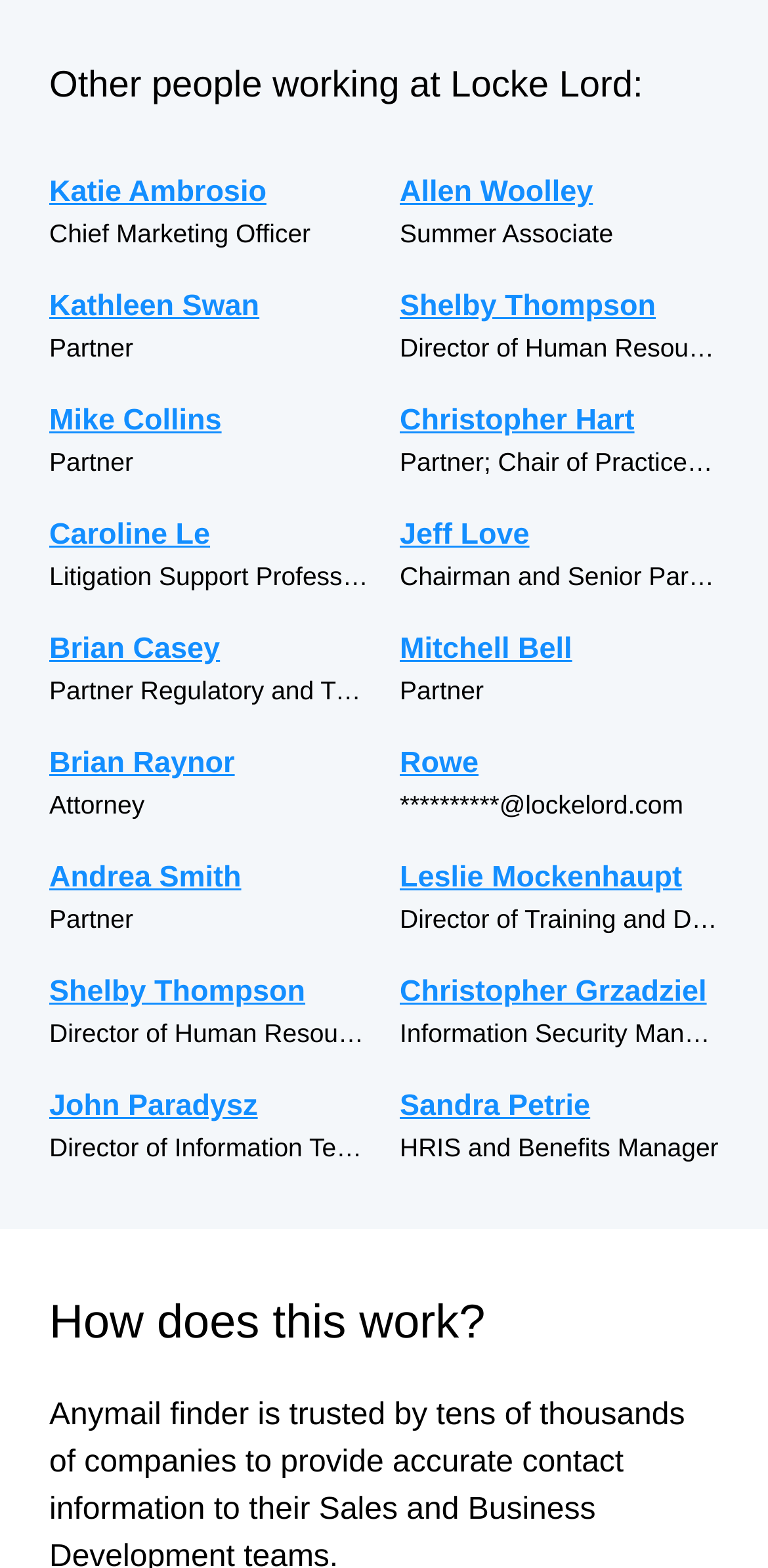Please determine the bounding box coordinates for the element that should be clicked to follow these instructions: "Learn about the role of Chief Marketing Officer".

[0.064, 0.139, 0.404, 0.158]